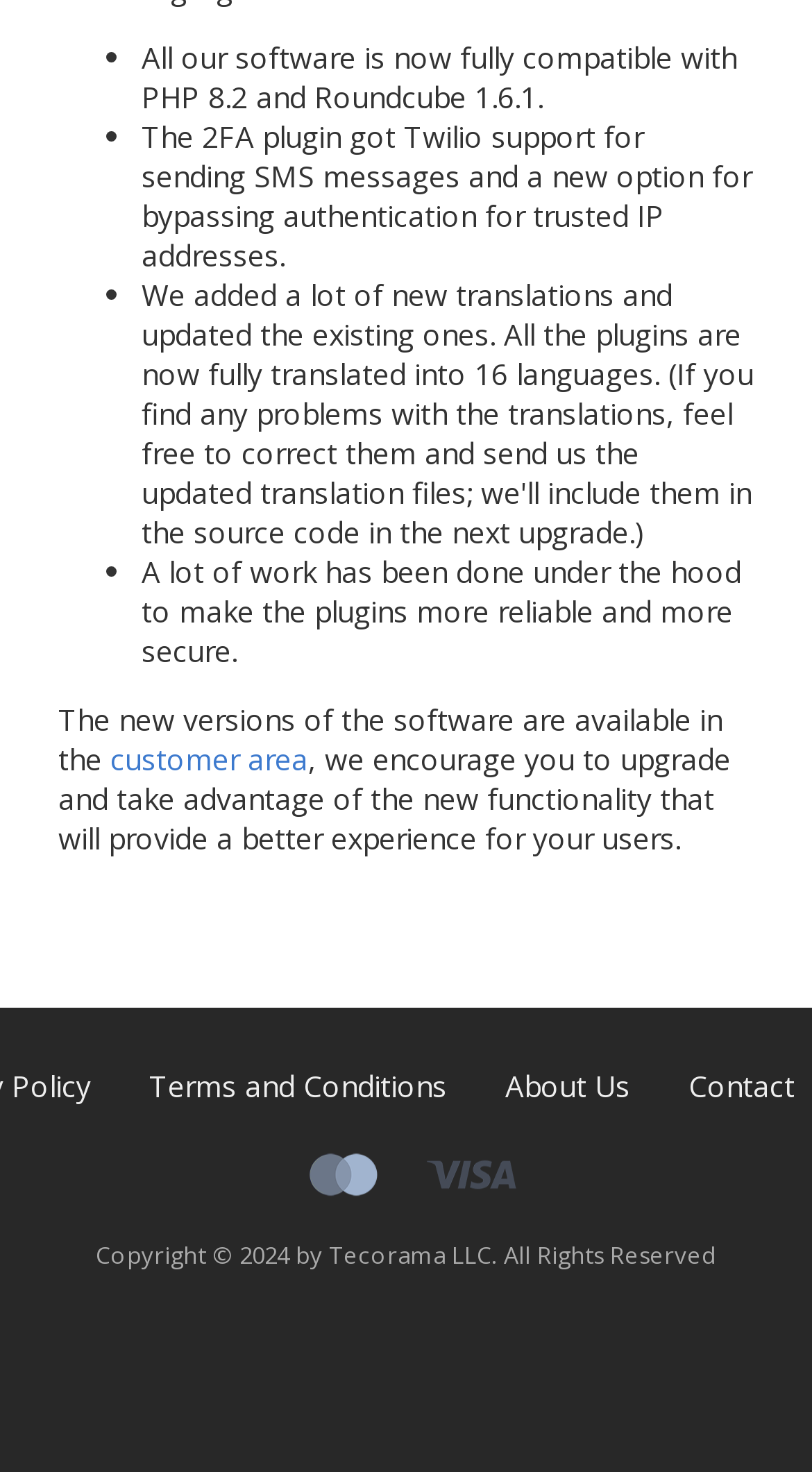Identify the bounding box for the described UI element: "customer area".

[0.136, 0.502, 0.379, 0.528]